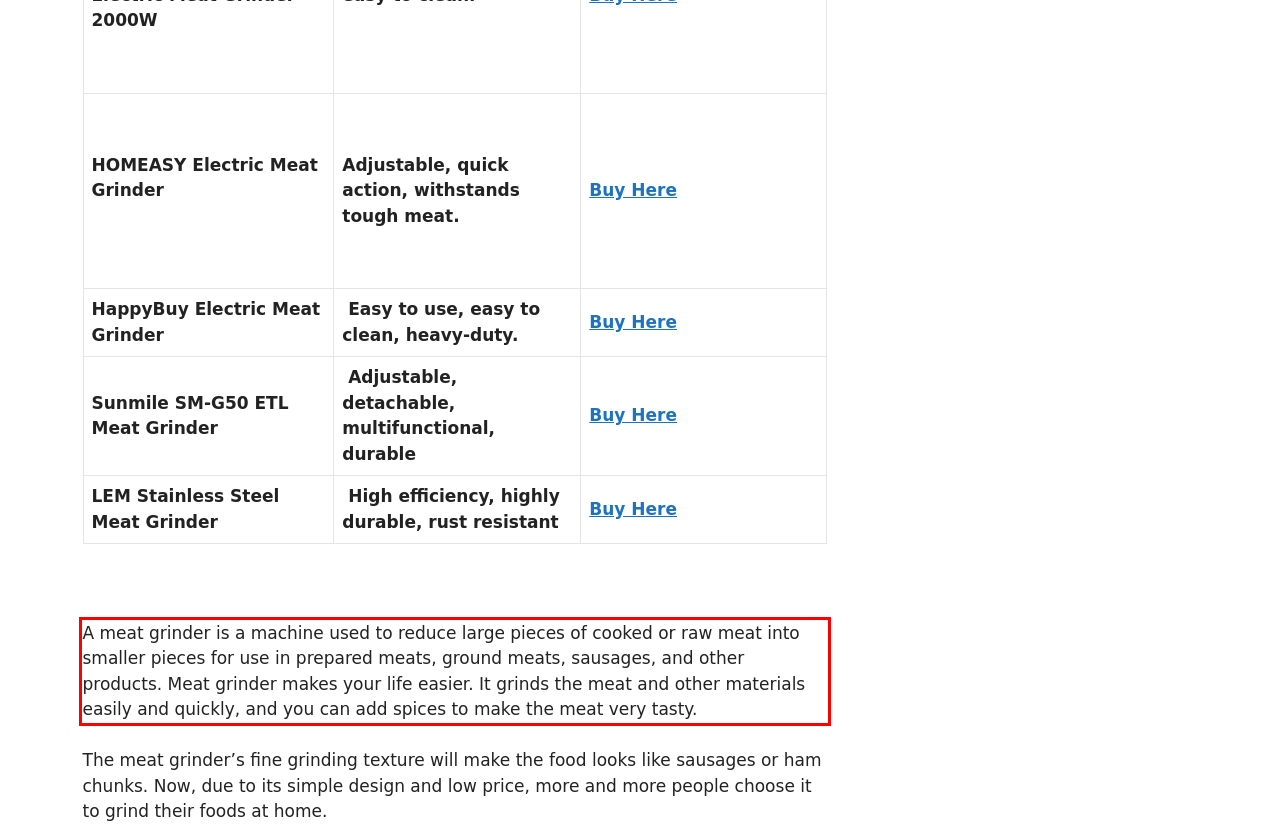Analyze the screenshot of the webpage that features a red bounding box and recognize the text content enclosed within this red bounding box.

A meat grinder is a machine used to reduce large pieces of cooked or raw meat into smaller pieces for use in prepared meats, ground meats, sausages, and other products. Meat grinder makes your life easier. It grinds the meat and other materials easily and quickly, and you can add spices to make the meat very tasty.